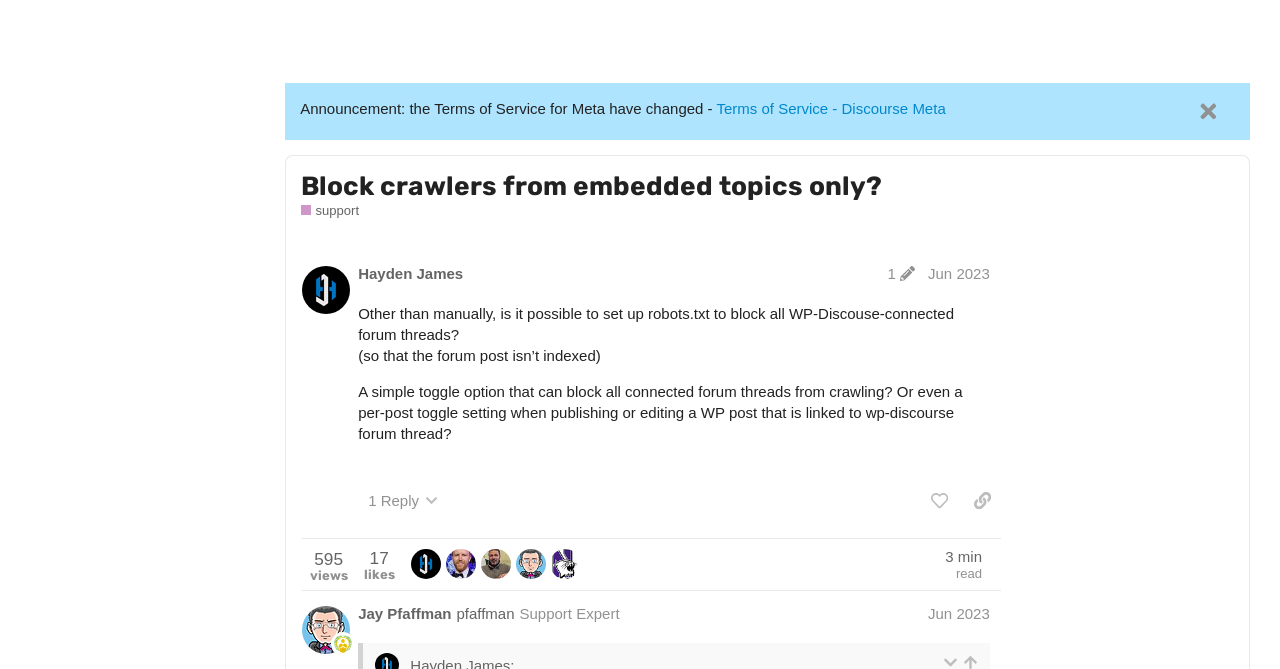What is the name of the user who replied to Angus McLeod's post?
Provide a detailed answer to the question using information from the image.

The post by Angus McLeod has a reply from a user named Hayden James, which can be seen by looking at the username below the reply.